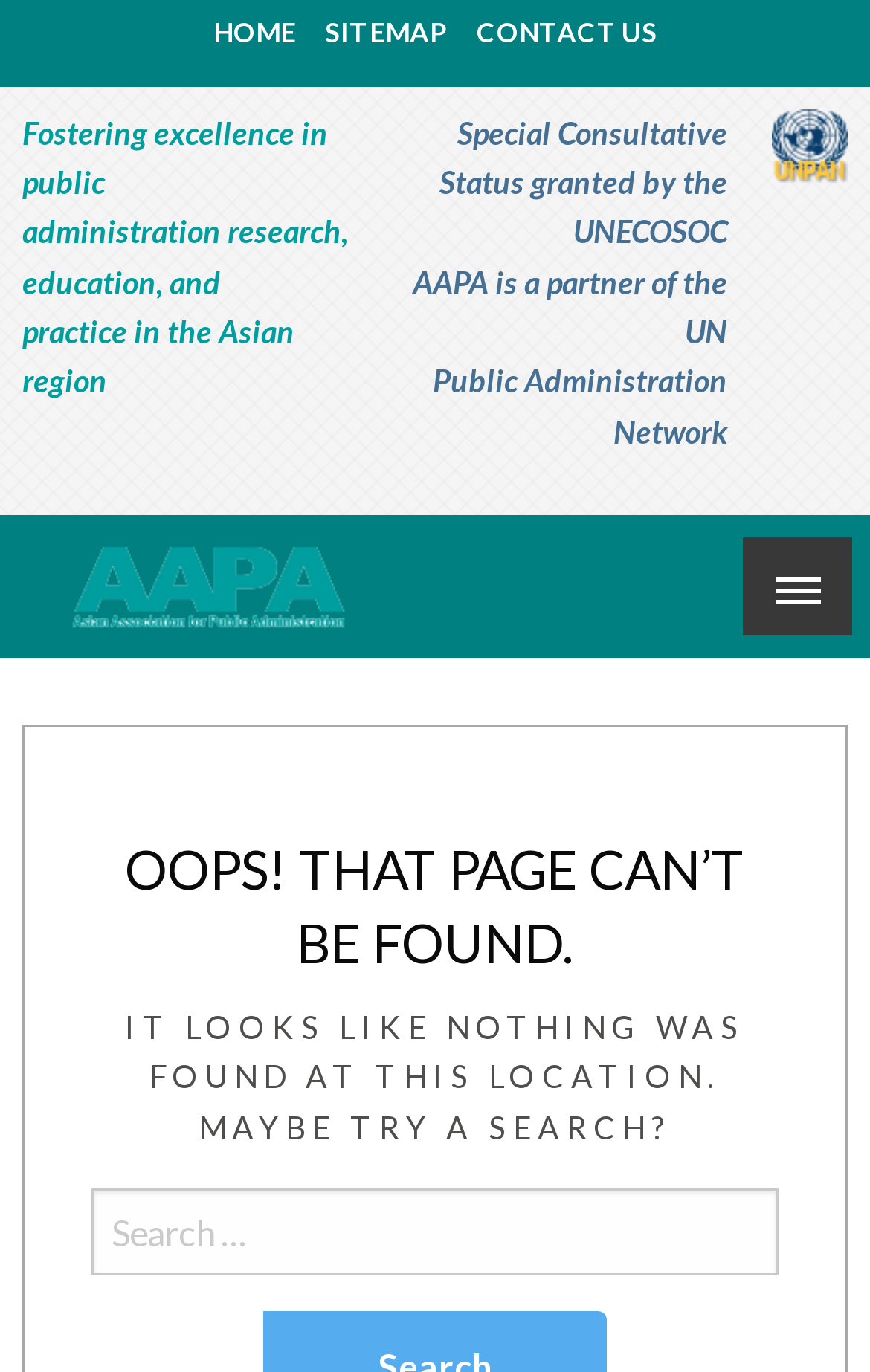What is the organization mentioned in the webpage?
Using the image as a reference, give an elaborate response to the question.

The webpage has multiple mentions of 'AAPA', including a link with the text 'AAPA' and an image with the alt text 'AAPA'. Additionally, the webpage has a heading element with the text 'Asian Association for Public Administration' which is likely related to AAPA. Therefore, the organization mentioned in the webpage is AAPA.